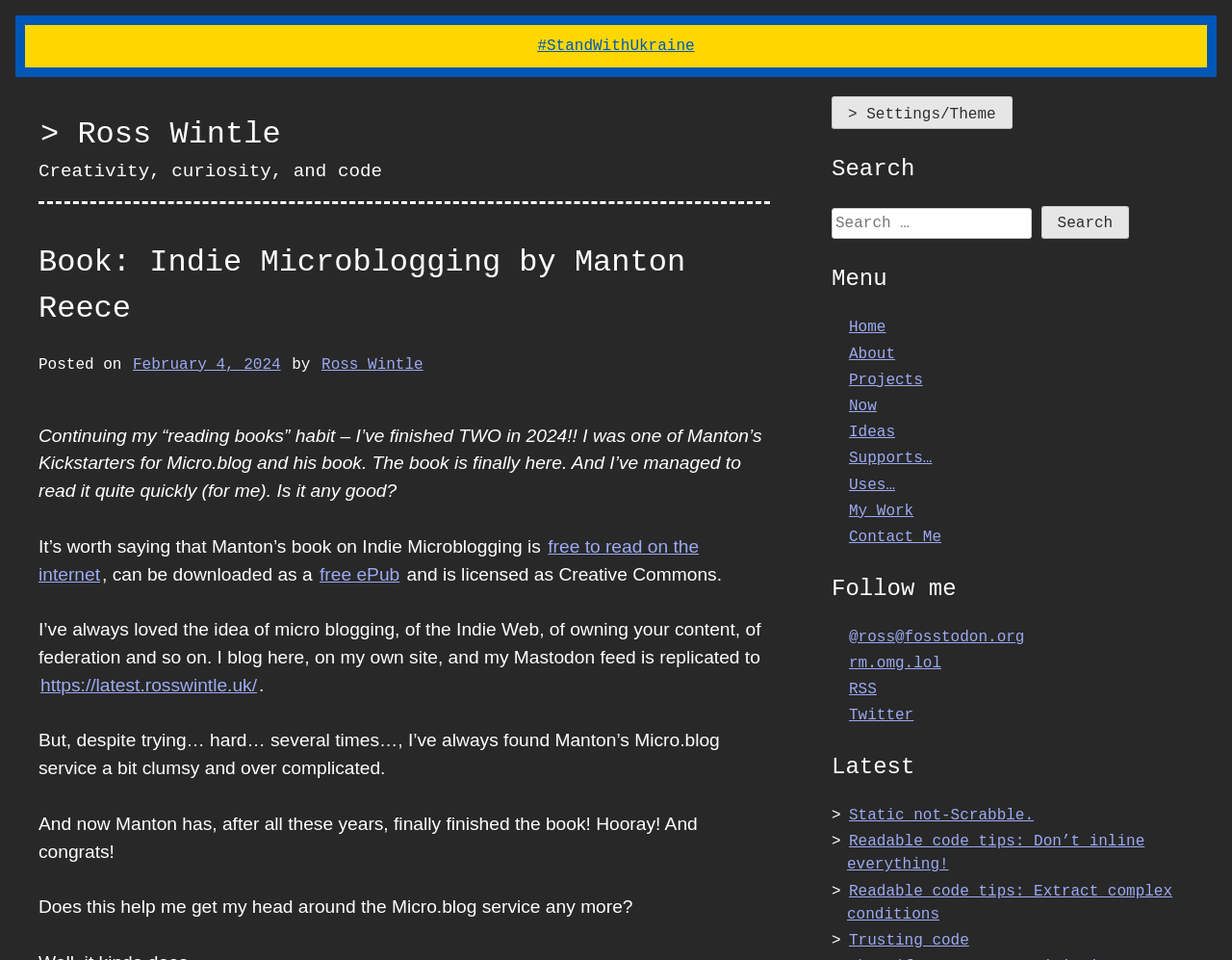Please locate the bounding box coordinates of the element's region that needs to be clicked to follow the instruction: "Read the book review". The bounding box coordinates should be provided as four float numbers between 0 and 1, i.e., [left, top, right, bottom].

[0.031, 0.443, 0.618, 0.522]